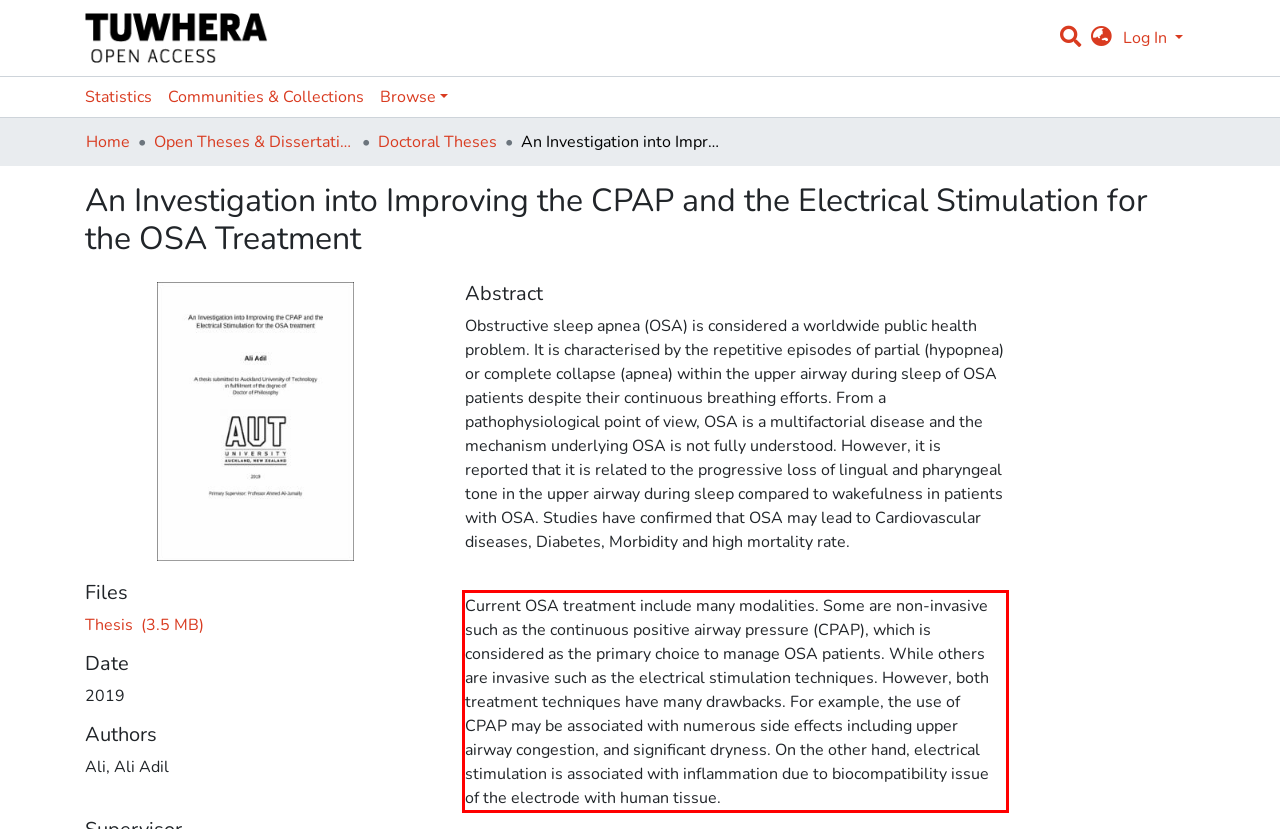Within the screenshot of the webpage, locate the red bounding box and use OCR to identify and provide the text content inside it.

Current OSA treatment include many modalities. Some are non-invasive such as the continuous positive airway pressure (CPAP), which is considered as the primary choice to manage OSA patients. While others are invasive such as the electrical stimulation techniques. However, both treatment techniques have many drawbacks. For example, the use of CPAP may be associated with numerous side effects including upper airway congestion, and significant dryness. On the other hand, electrical stimulation is associated with inflammation due to biocompatibility issue of the electrode with human tissue.